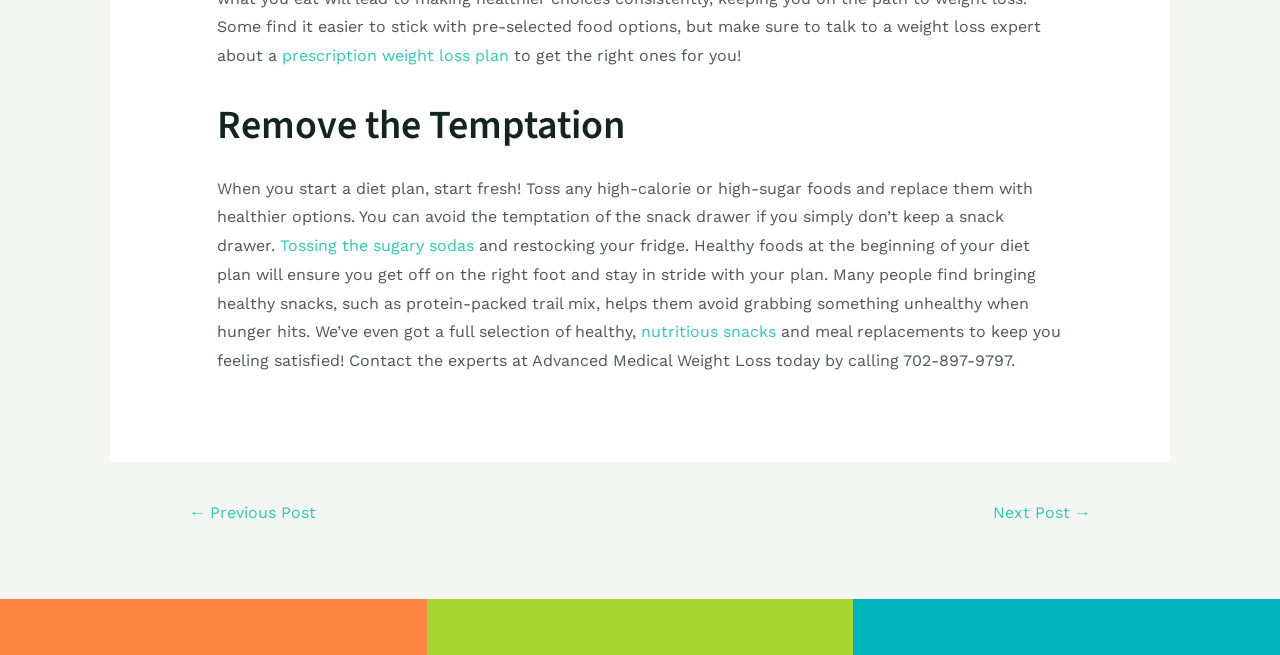What is the purpose of restocking the fridge?
We need a detailed and meticulous answer to the question.

According to the webpage, restocking the fridge with healthy foods at the beginning of a diet plan ensures a healthy start and helps stay in stride with the plan.